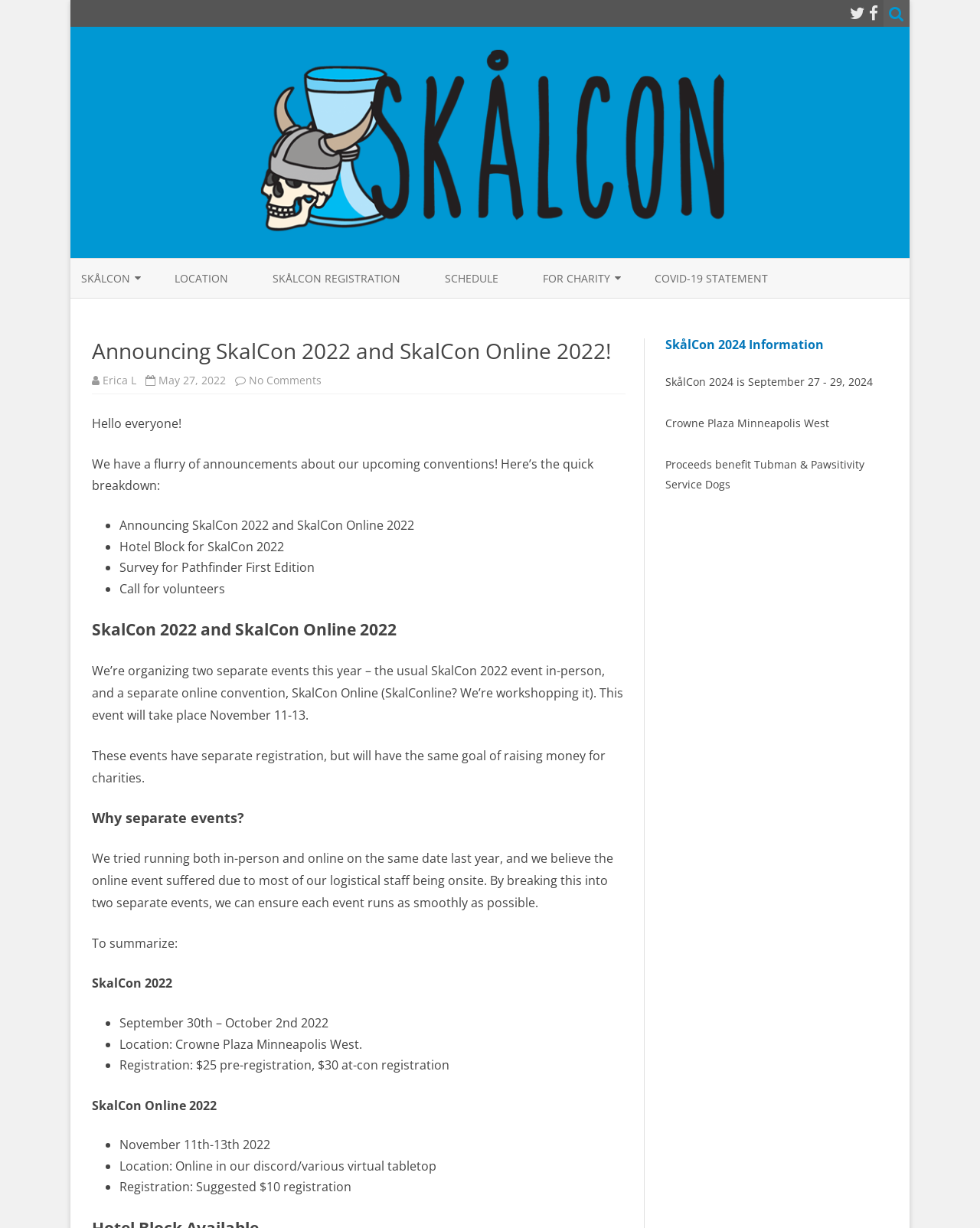Please provide a comprehensive answer to the question based on the screenshot: What is the name of the convention?

The name of the convention can be found in the header section of the webpage, where it is written as 'Announcing SkalCon 2022 and SkalCon Online 2022!' and also as a link 'SkålCon'.